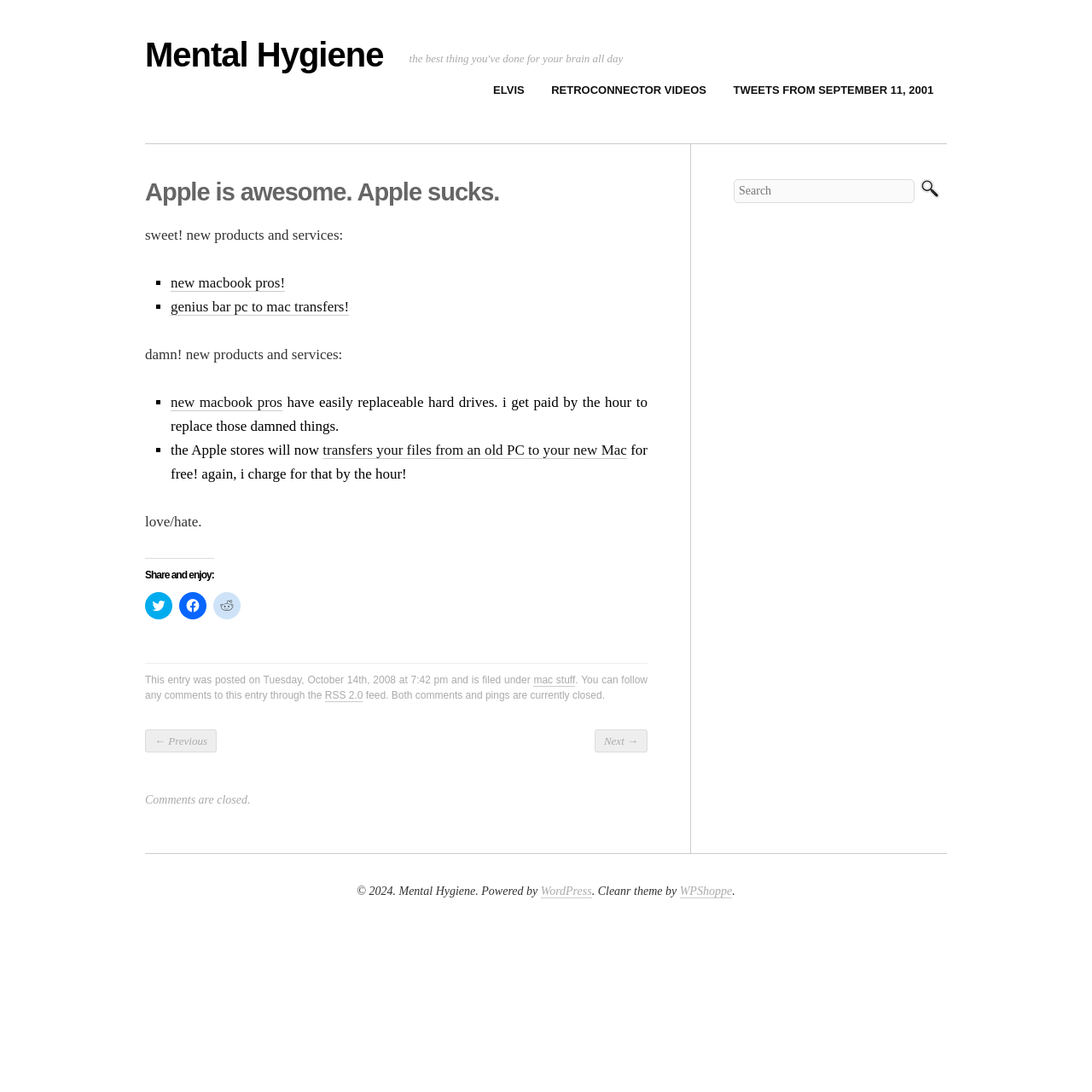What is the author's tone towards Apple?
Relying on the image, give a concise answer in one word or a brief phrase.

Love/hate